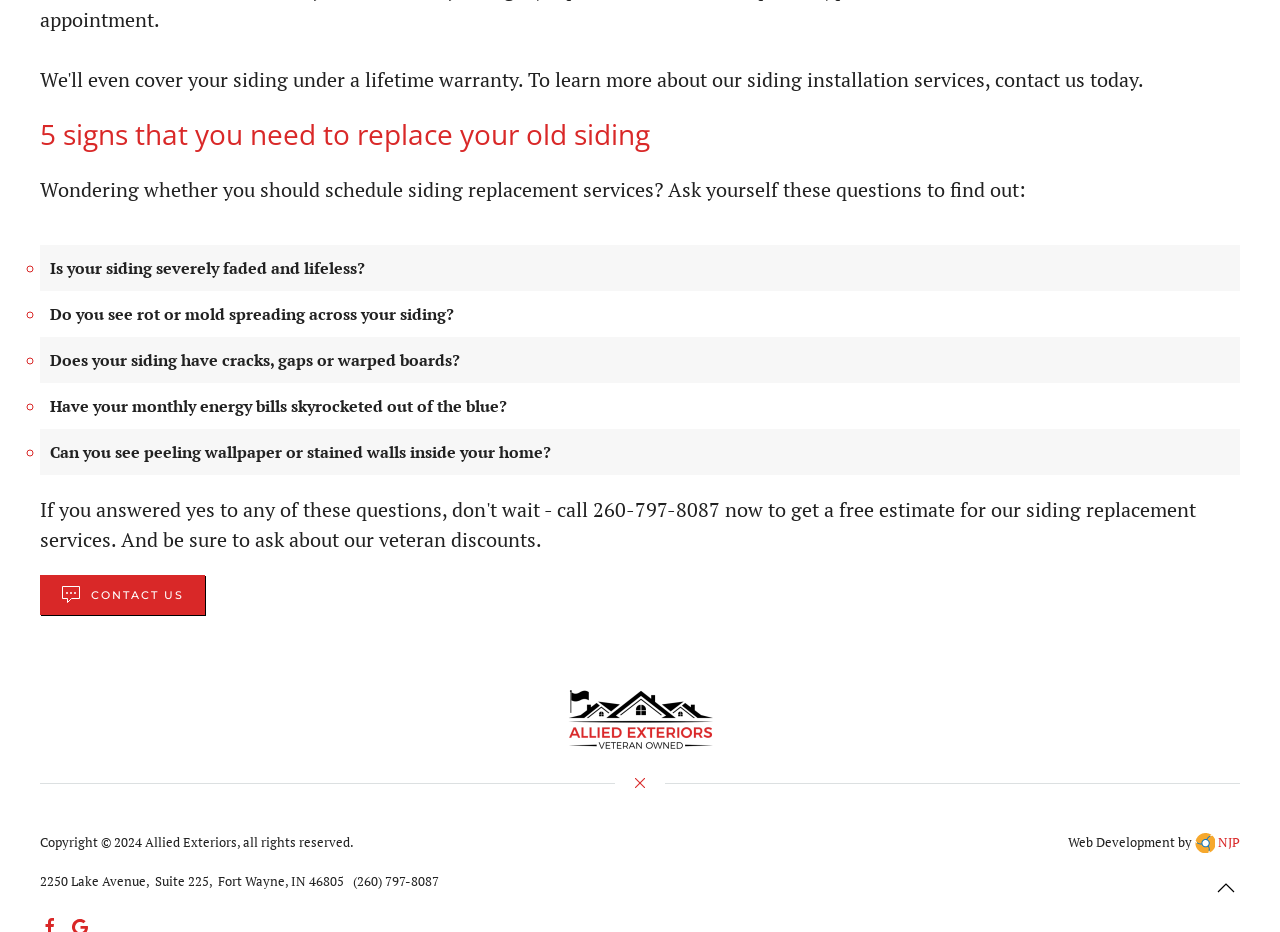Identify the coordinates of the bounding box for the element described below: "aria-label="Back to top"". Return the coordinates as four float numbers between 0 and 1: [left, top, right, bottom].

[0.947, 0.942, 0.969, 0.964]